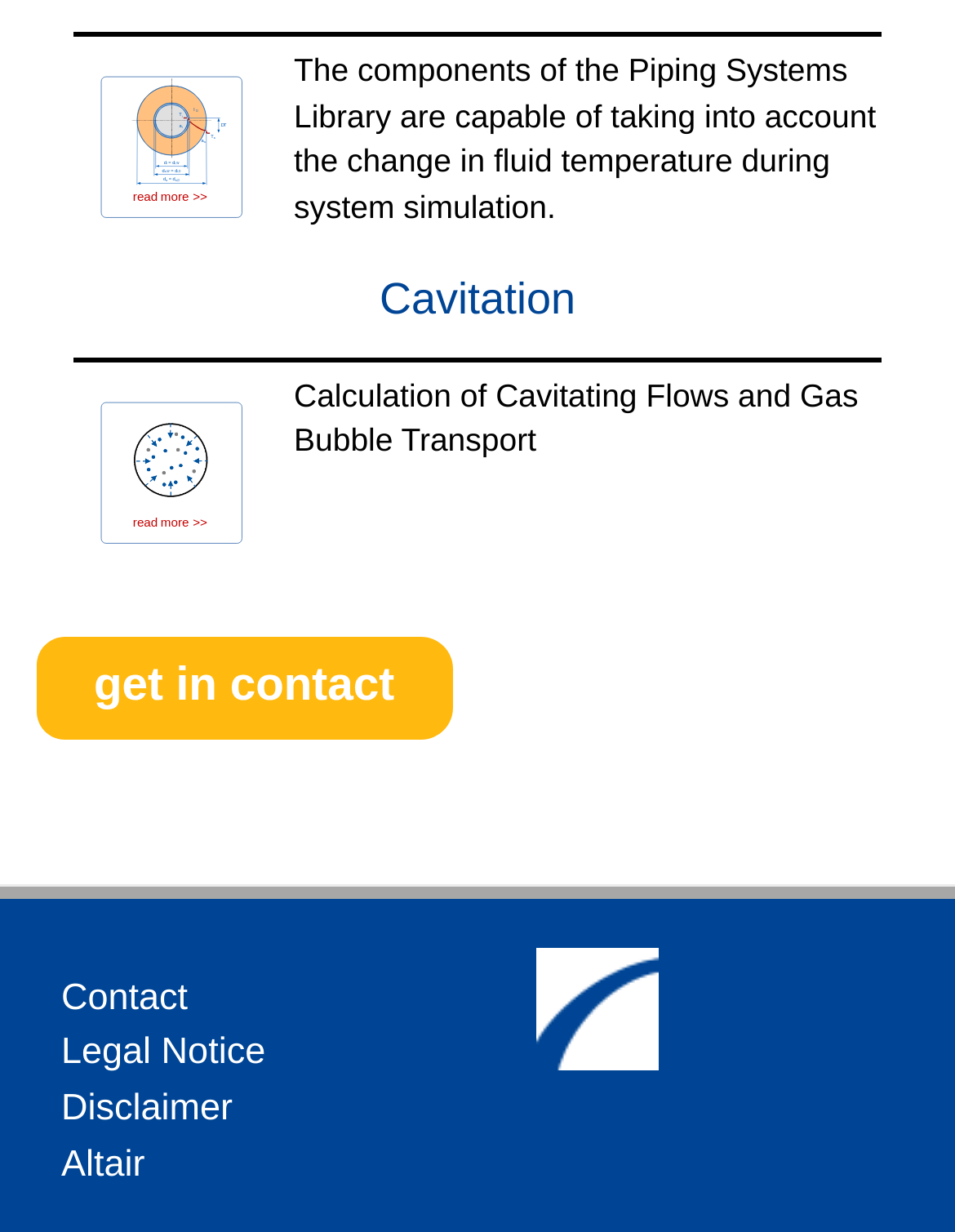Pinpoint the bounding box coordinates of the clickable element to carry out the following instruction: "Visit the contact page."

[0.064, 0.792, 0.197, 0.826]